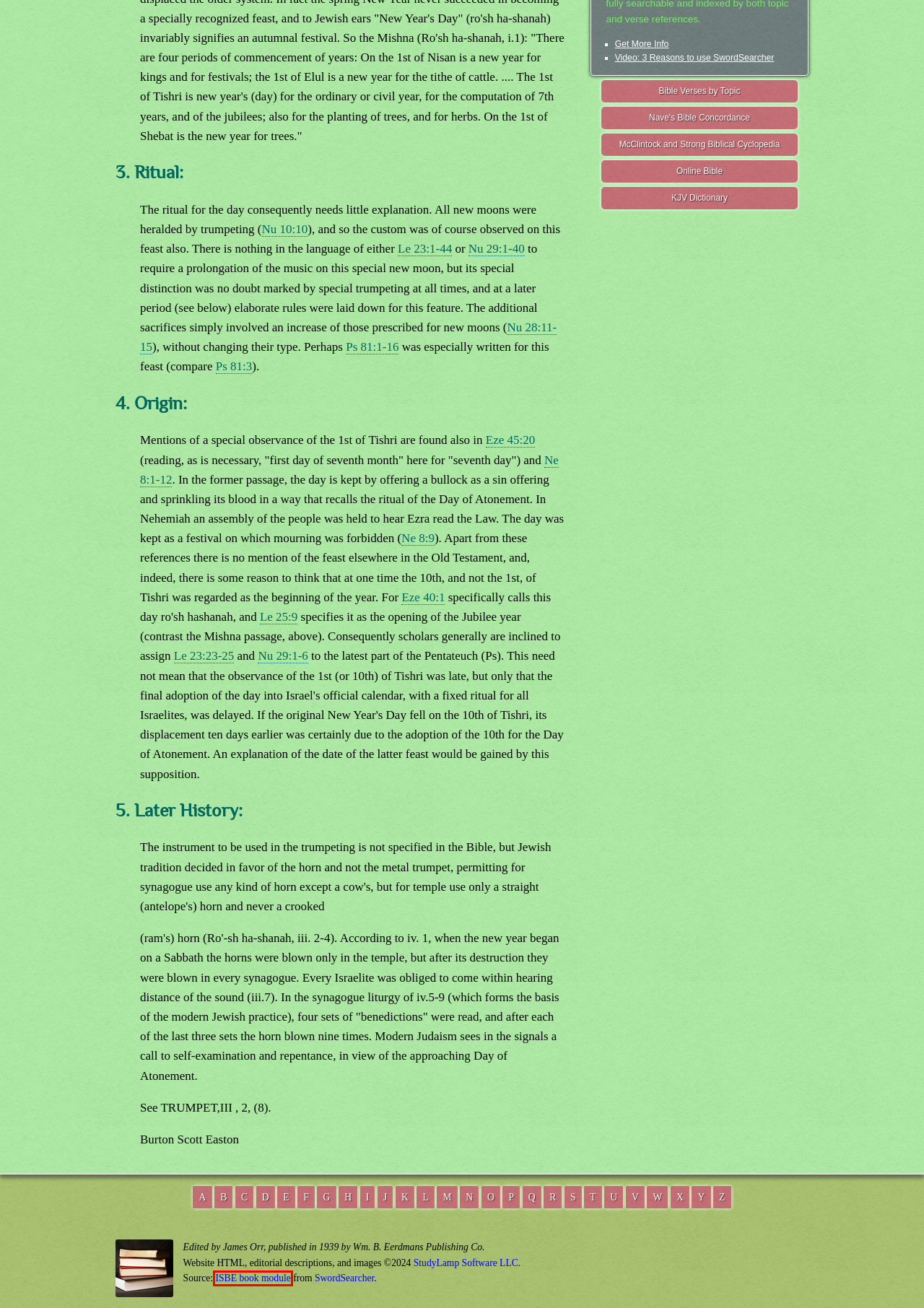Take a look at the provided webpage screenshot featuring a red bounding box around an element. Select the most appropriate webpage description for the page that loads after clicking on the element inside the red bounding box. Here are the candidates:
A. Bible Topics: Verses by subject from Torrey's Topical Textbook.
B. Bible study, devotional, and productivity software: StudyLamp Software
C. McClintock and Strong Biblical Cyclopedia Online
D. Psalms chapter 81, KJV Online Bible
E. Ezekiel chapter 45, KJV Online Bible
F. Nave's Topical Bible Concordance Online
G. International Standard Bible Encyclopedia - SwordSearcher
H. Leviticus chapter 25, KJV Online Bible

G